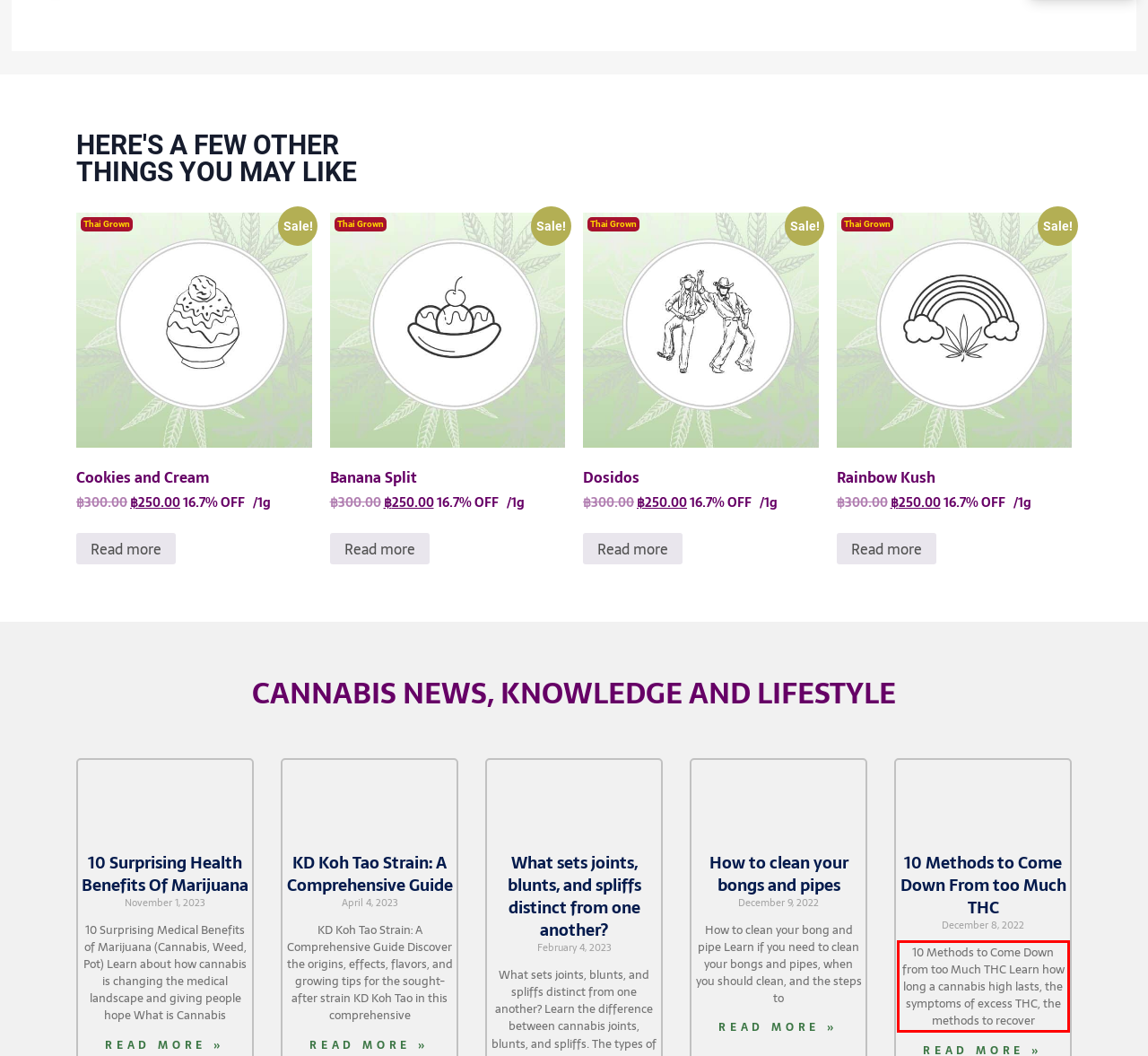Please analyze the screenshot of a webpage and extract the text content within the red bounding box using OCR.

10 Methods to Come Down from too Much THC Learn how long a cannabis high lasts, the symptoms of excess THC, the methods to recover